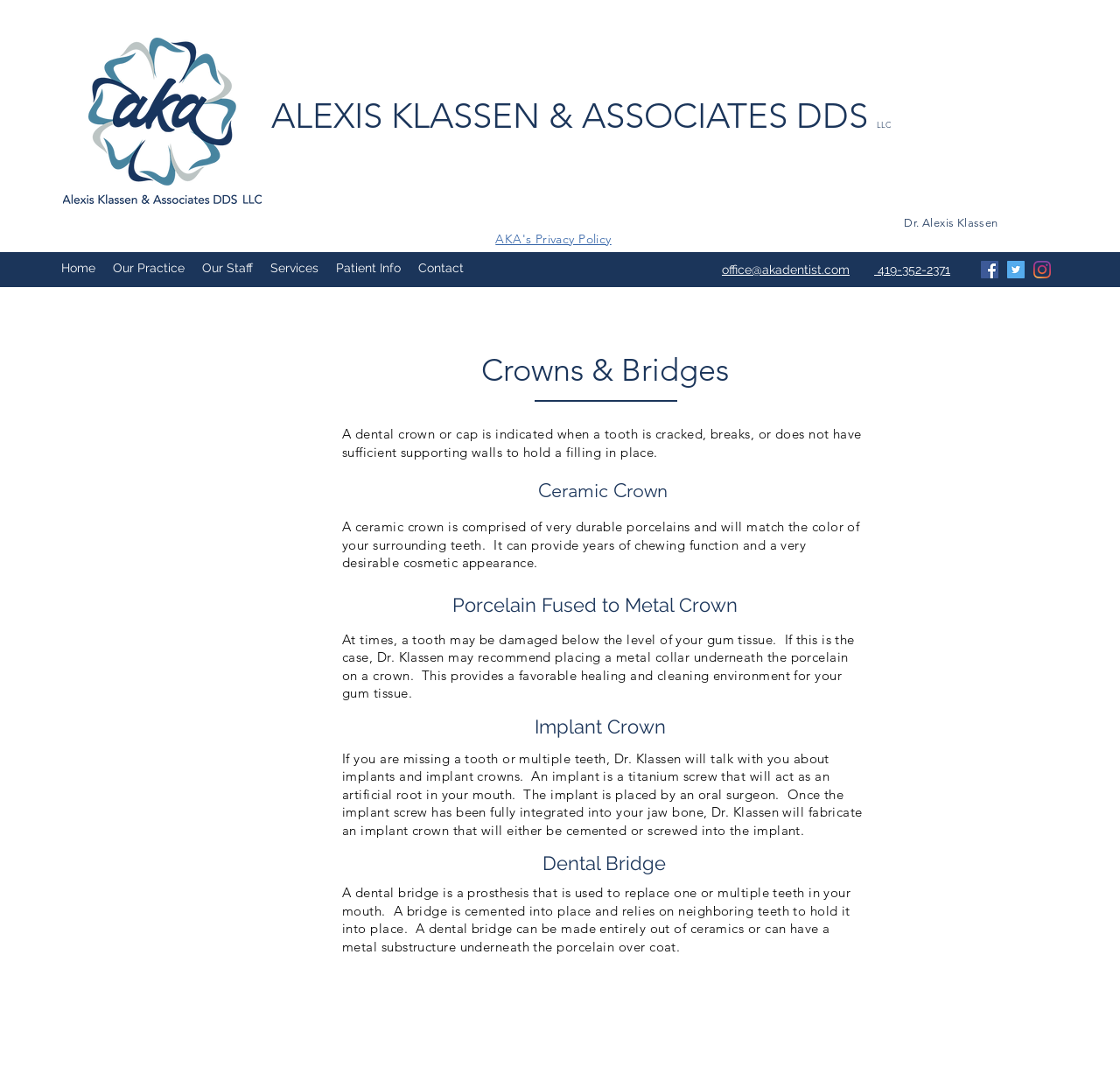Provide the bounding box coordinates of the area you need to click to execute the following instruction: "Read about Crowns & Bridges".

[0.415, 0.327, 0.665, 0.362]